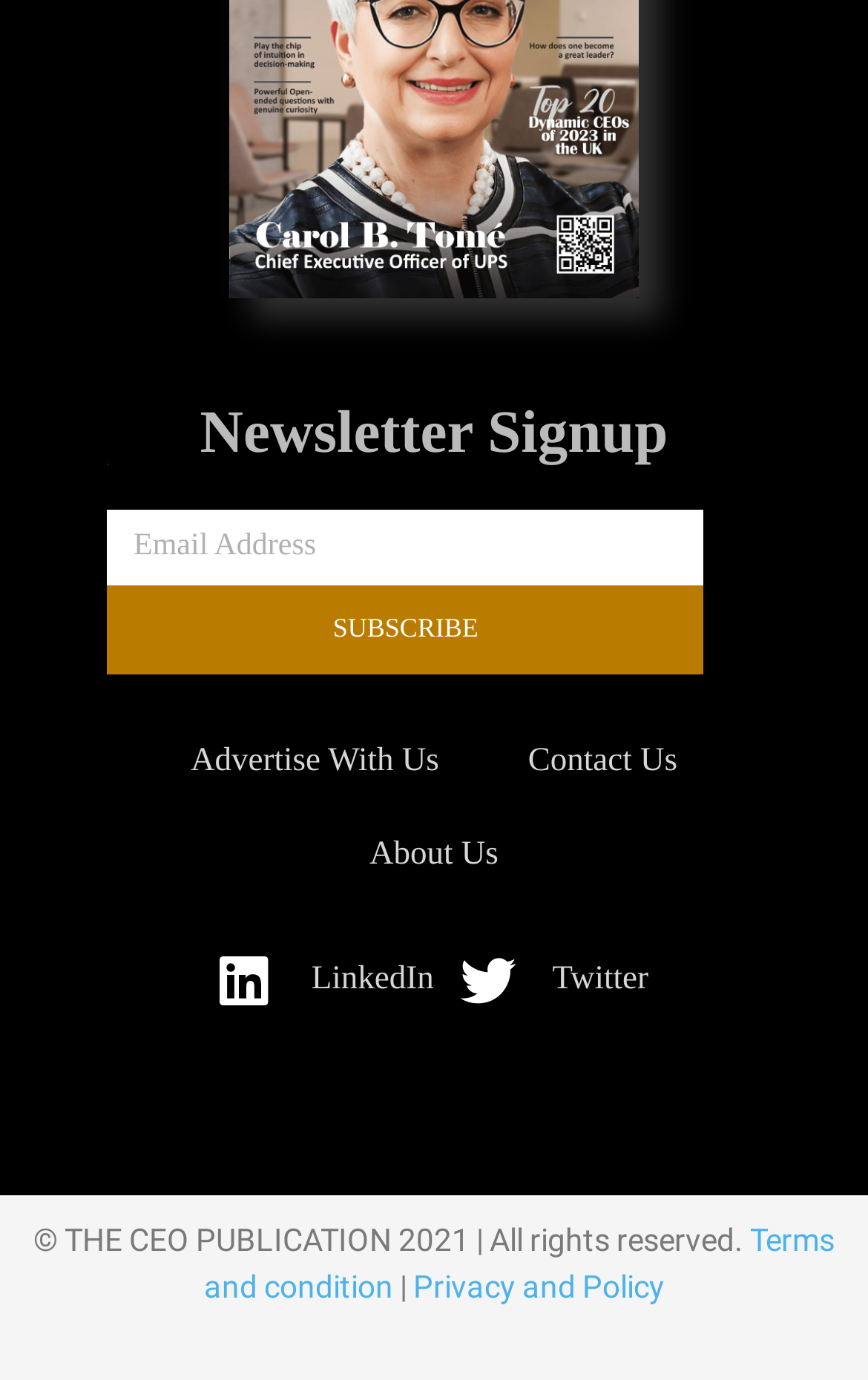Please identify the coordinates of the bounding box that should be clicked to fulfill this instruction: "Check Terms and condition".

[0.235, 0.885, 0.962, 0.945]